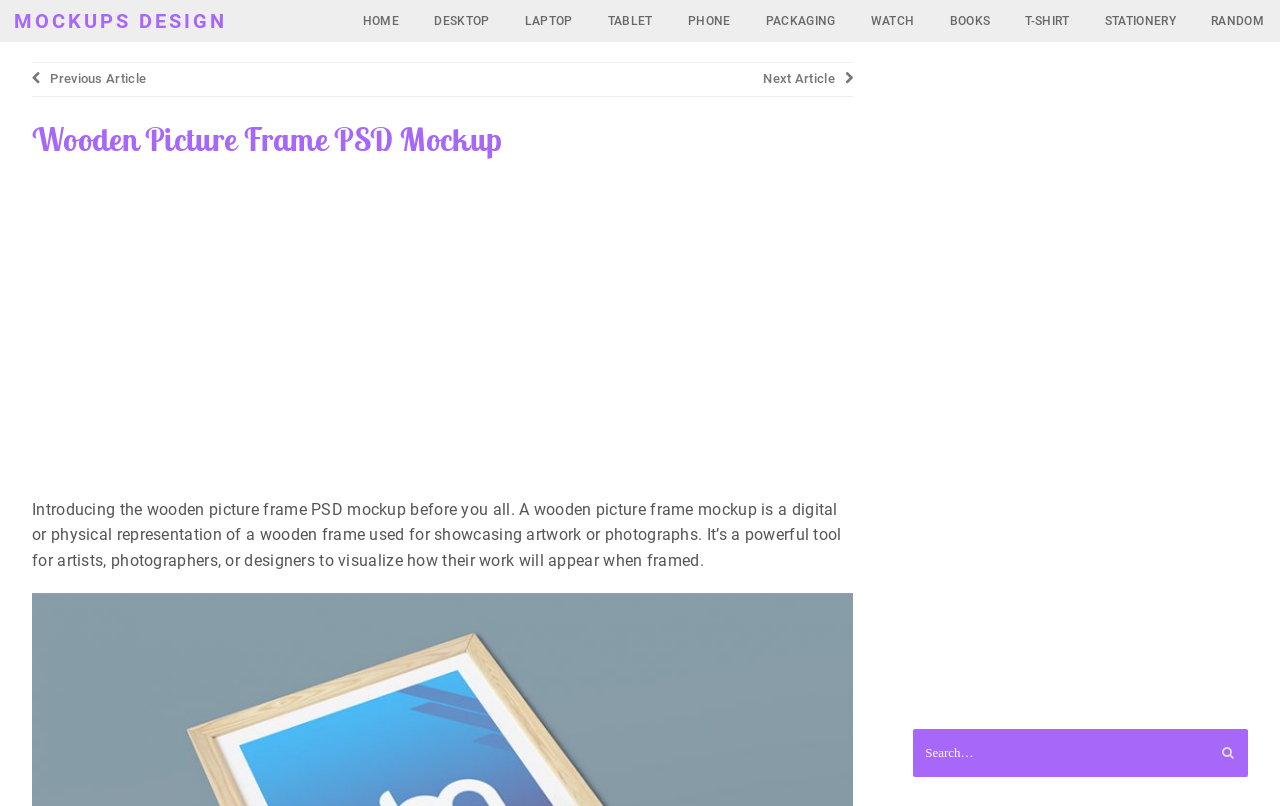Generate the title text from the webpage.

Wooden Picture Frame PSD Mockup